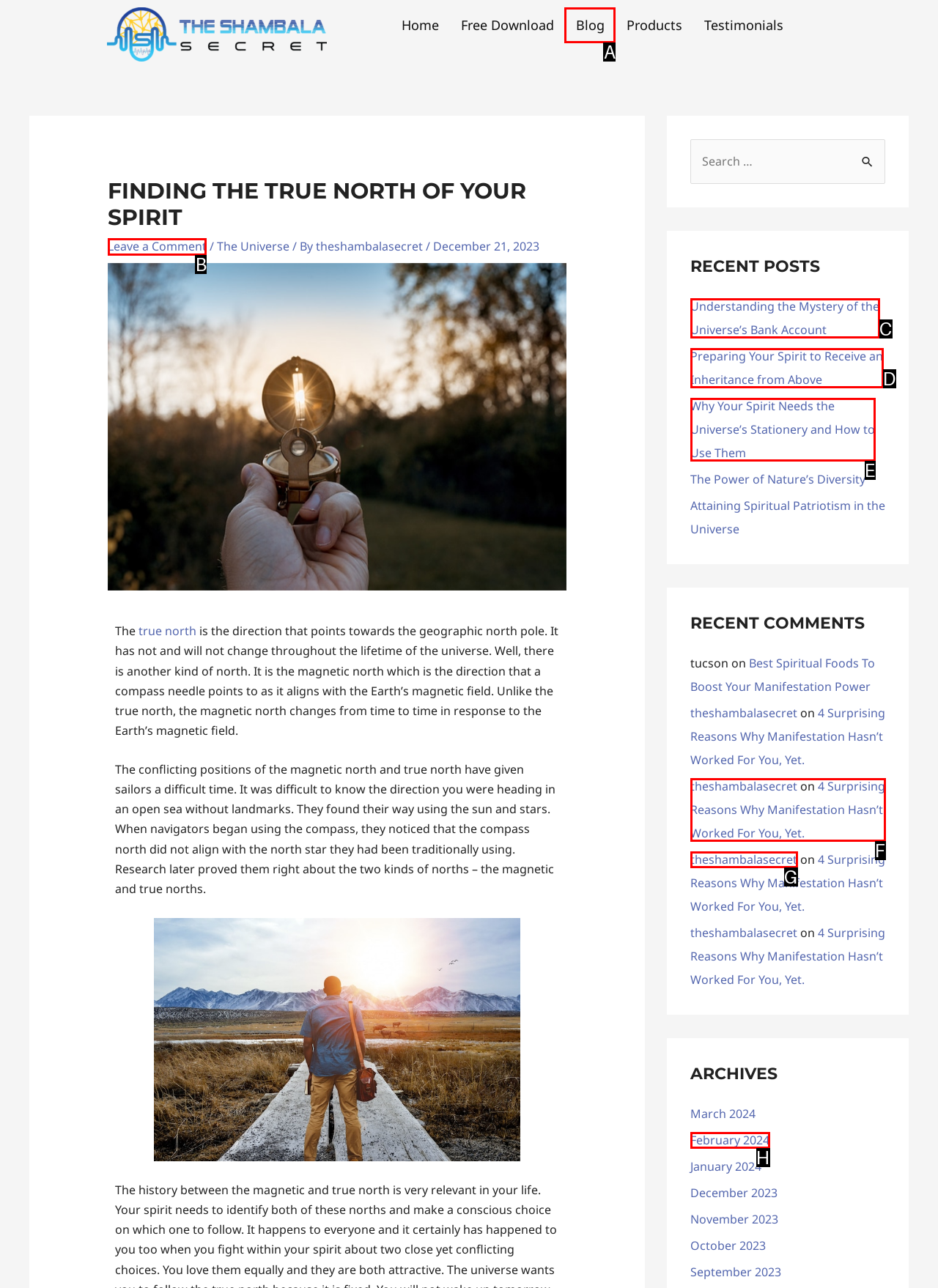Select the appropriate HTML element that needs to be clicked to execute the following task: Leave a comment. Respond with the letter of the option.

B